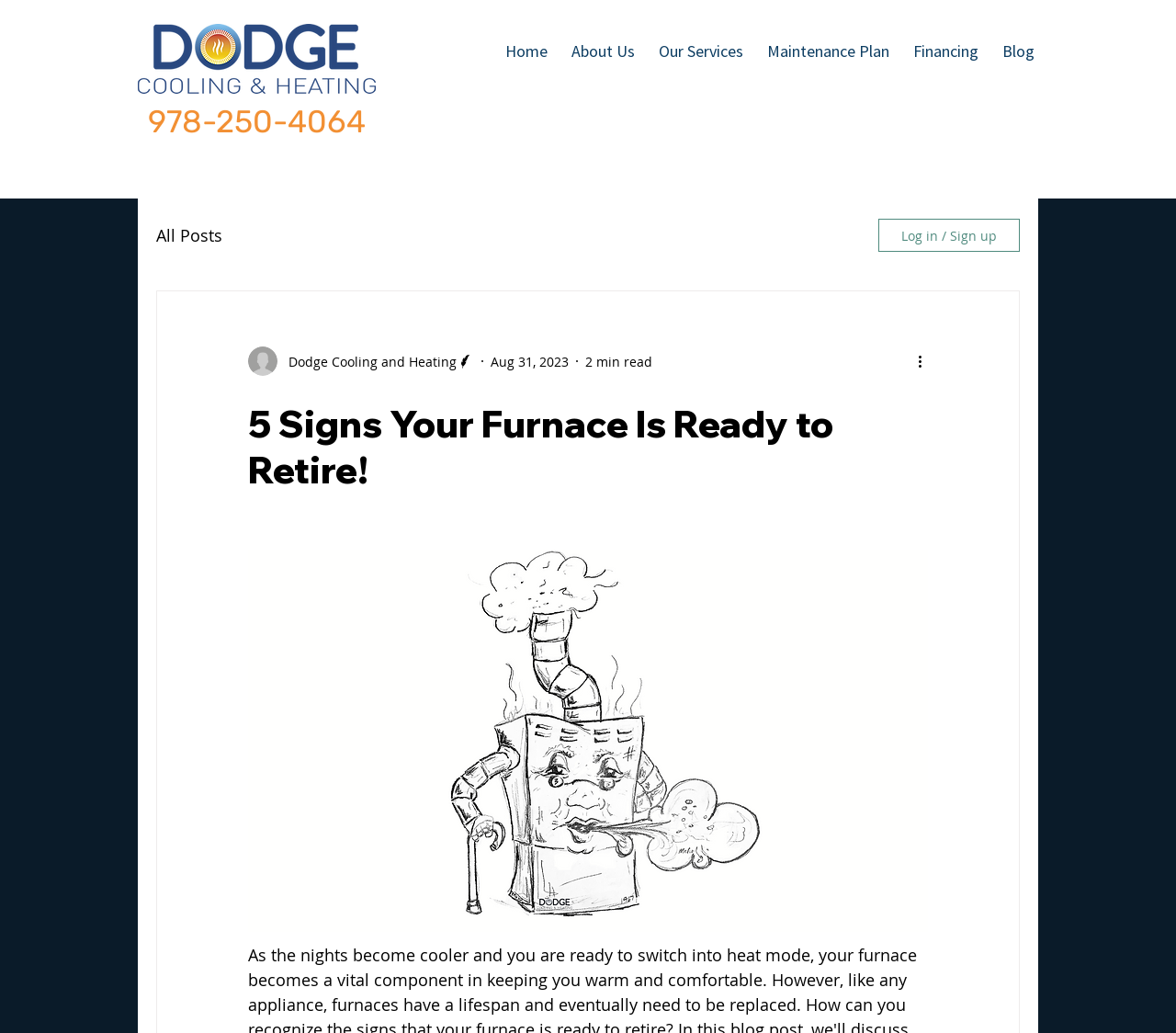What is the company name?
Please look at the screenshot and answer in one word or a short phrase.

Dodge Cooling and Heating